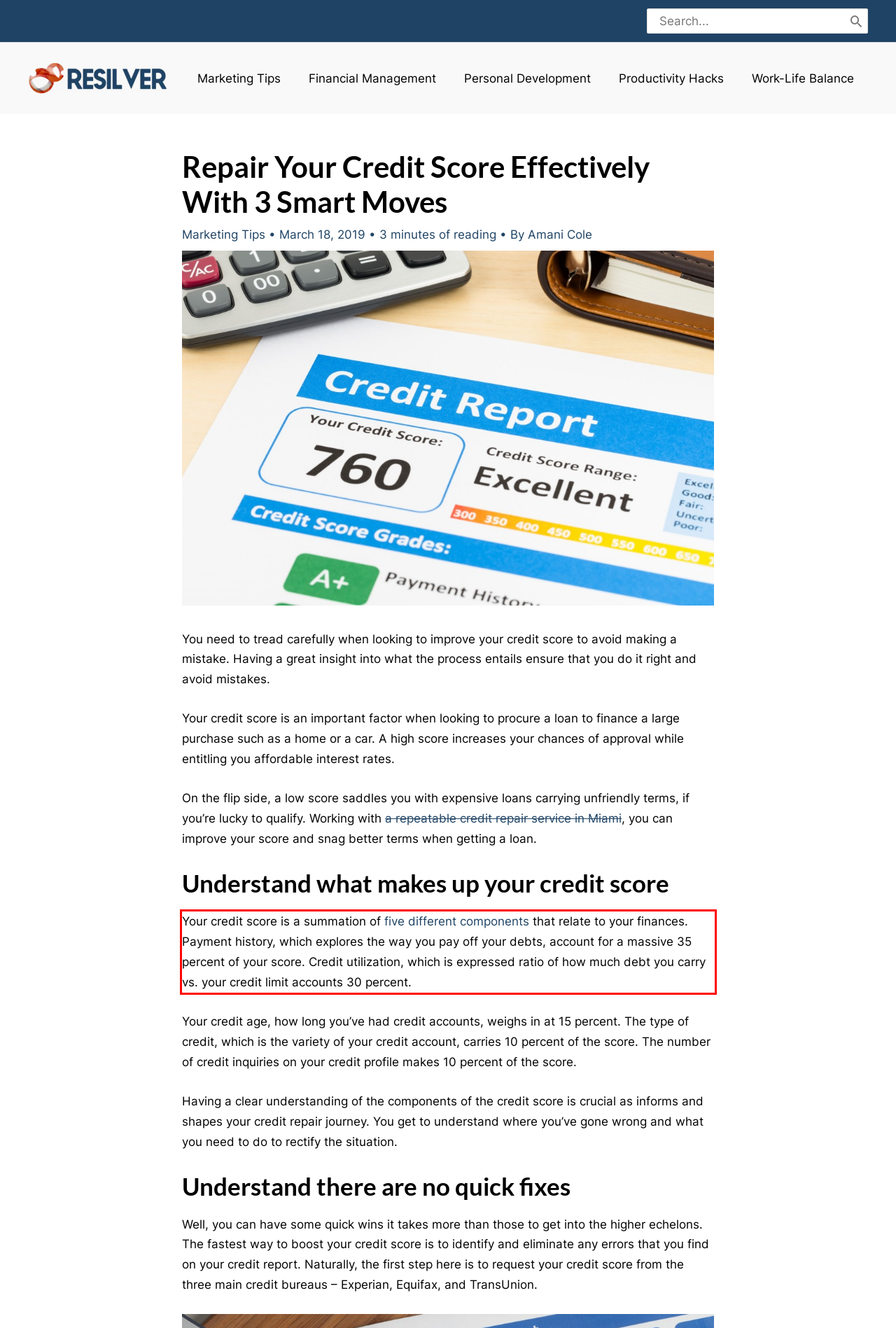Look at the webpage screenshot and recognize the text inside the red bounding box.

Your credit score is a summation of five different components that relate to your finances. Payment history, which explores the way you pay off your debts, account for a massive 35 percent of your score. Credit utilization, which is expressed ratio of how much debt you carry vs. your credit limit accounts 30 percent.